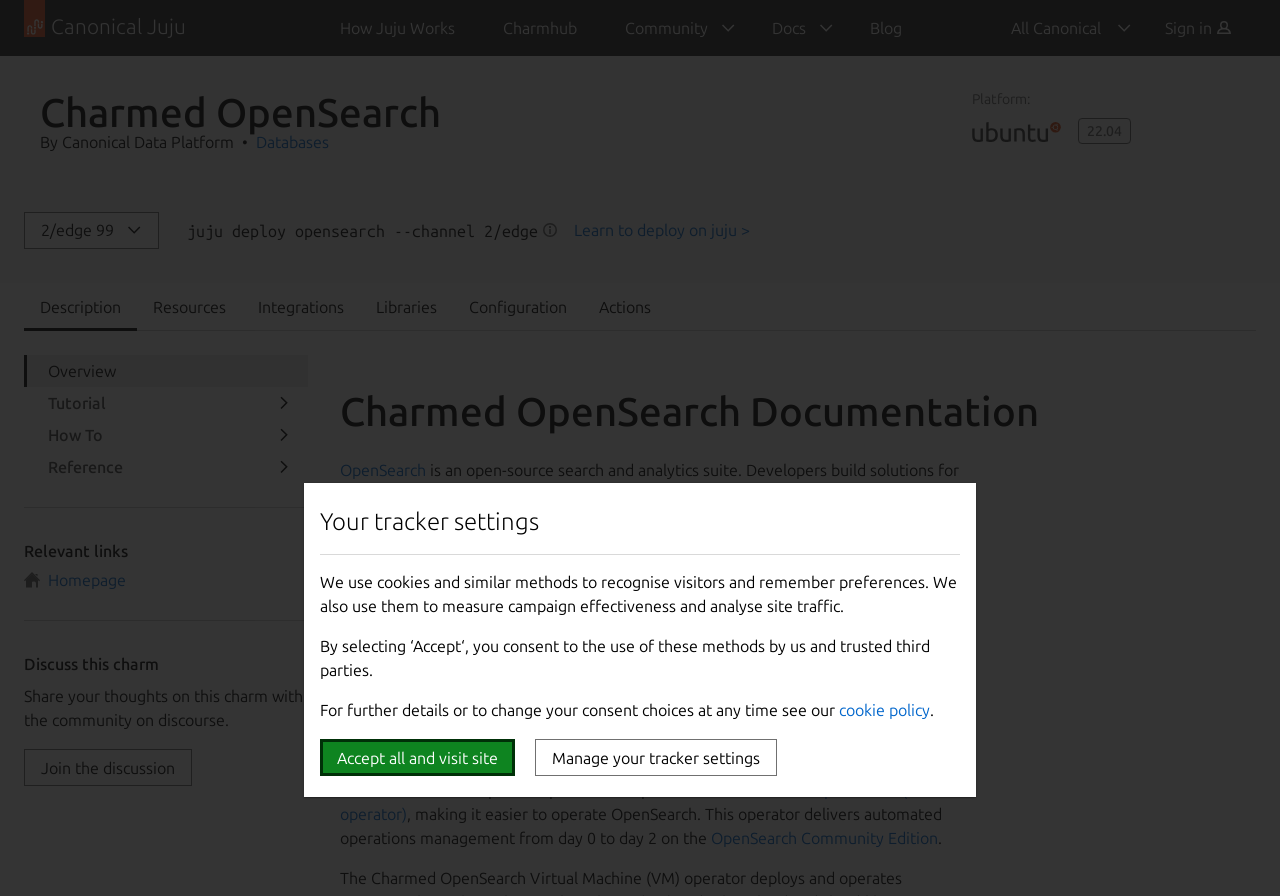Please determine the bounding box coordinates for the element that should be clicked to follow these instructions: "Show the submenu for 'Tutorial'".

[0.203, 0.432, 0.241, 0.468]